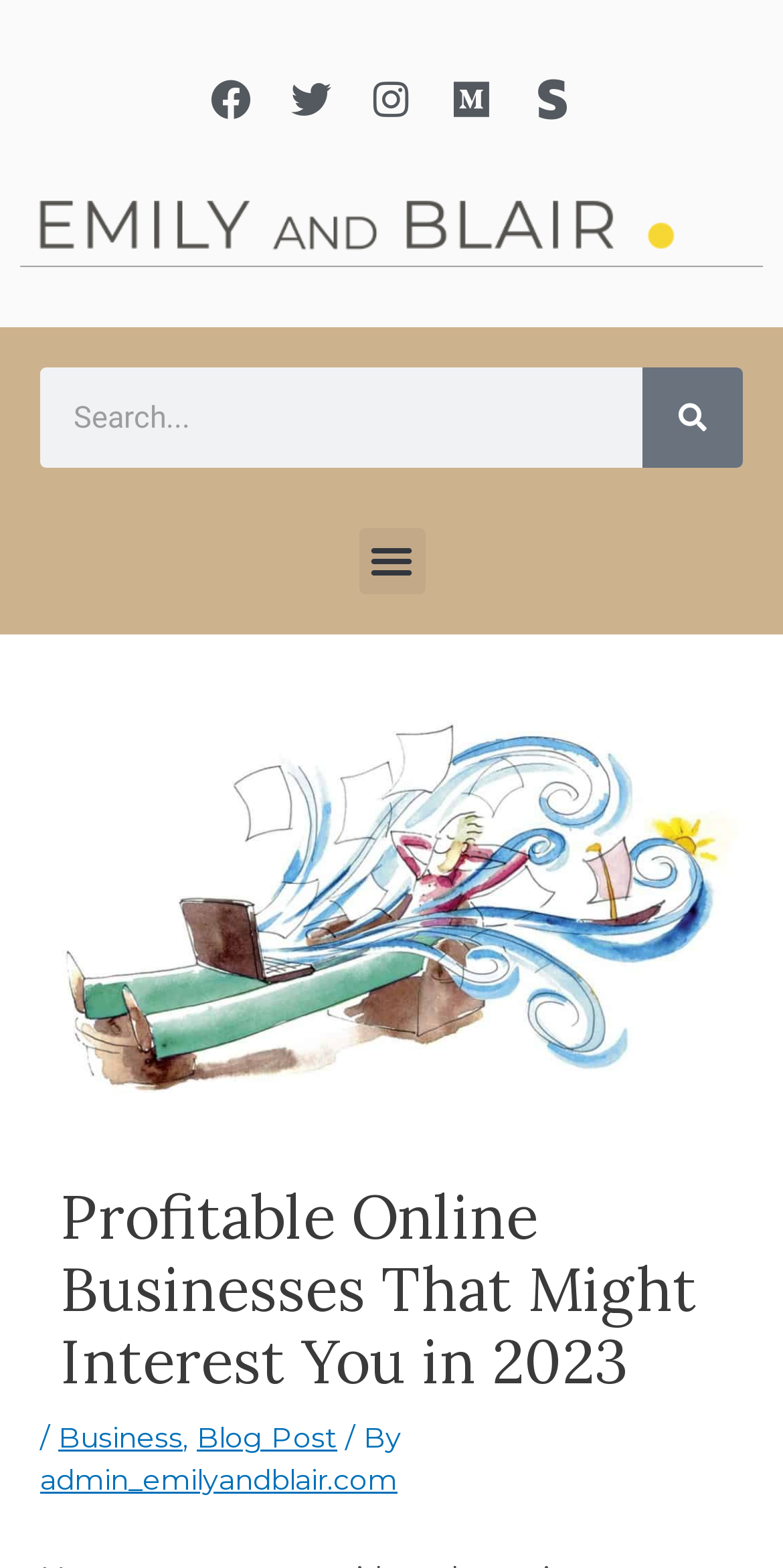Identify the text that serves as the heading for the webpage and generate it.

Profitable Online Businesses That Might Interest You in 2023